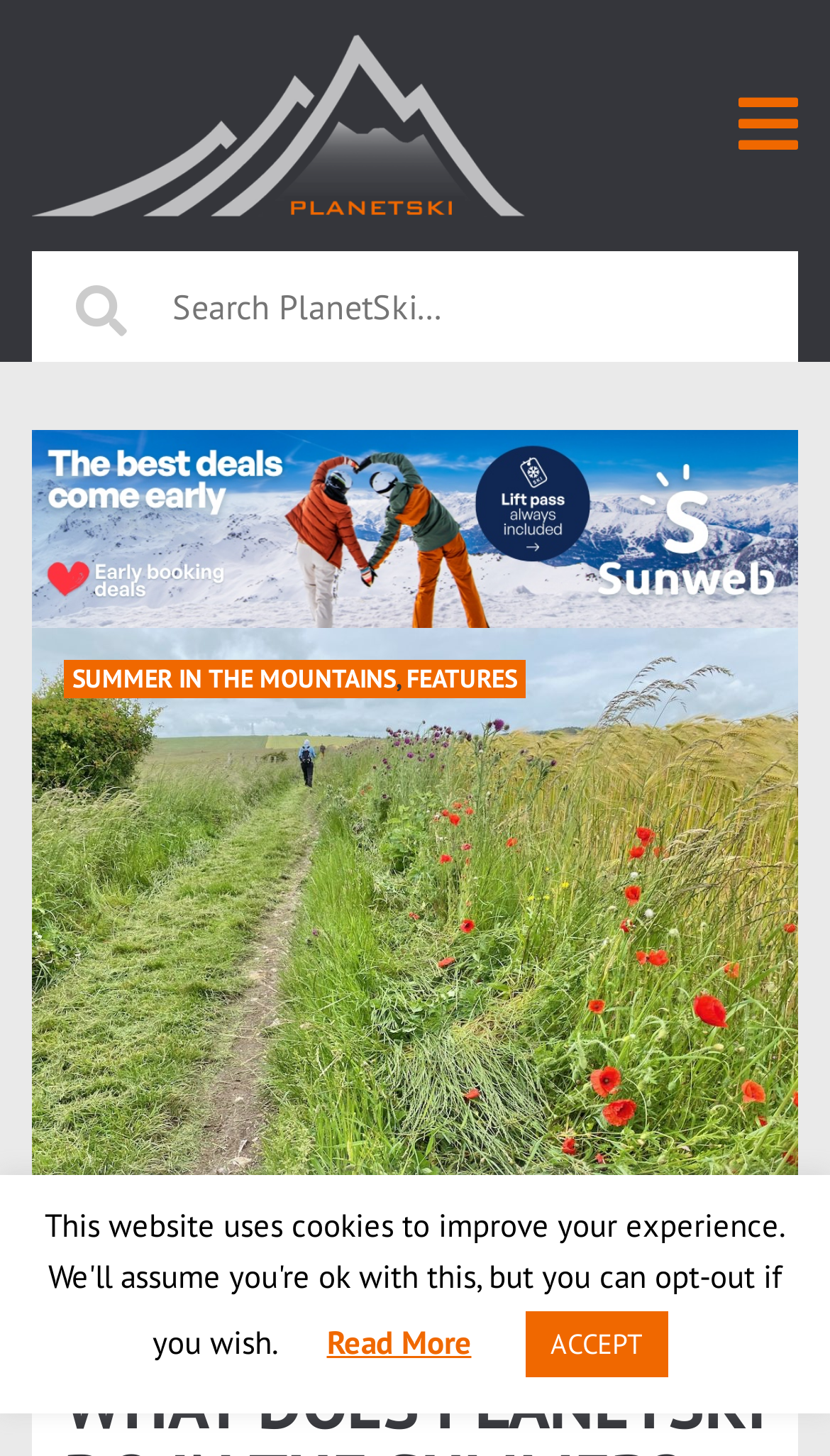Use a single word or phrase to answer the question:
What is the call-to-action button at the bottom of the webpage?

ACCEPT